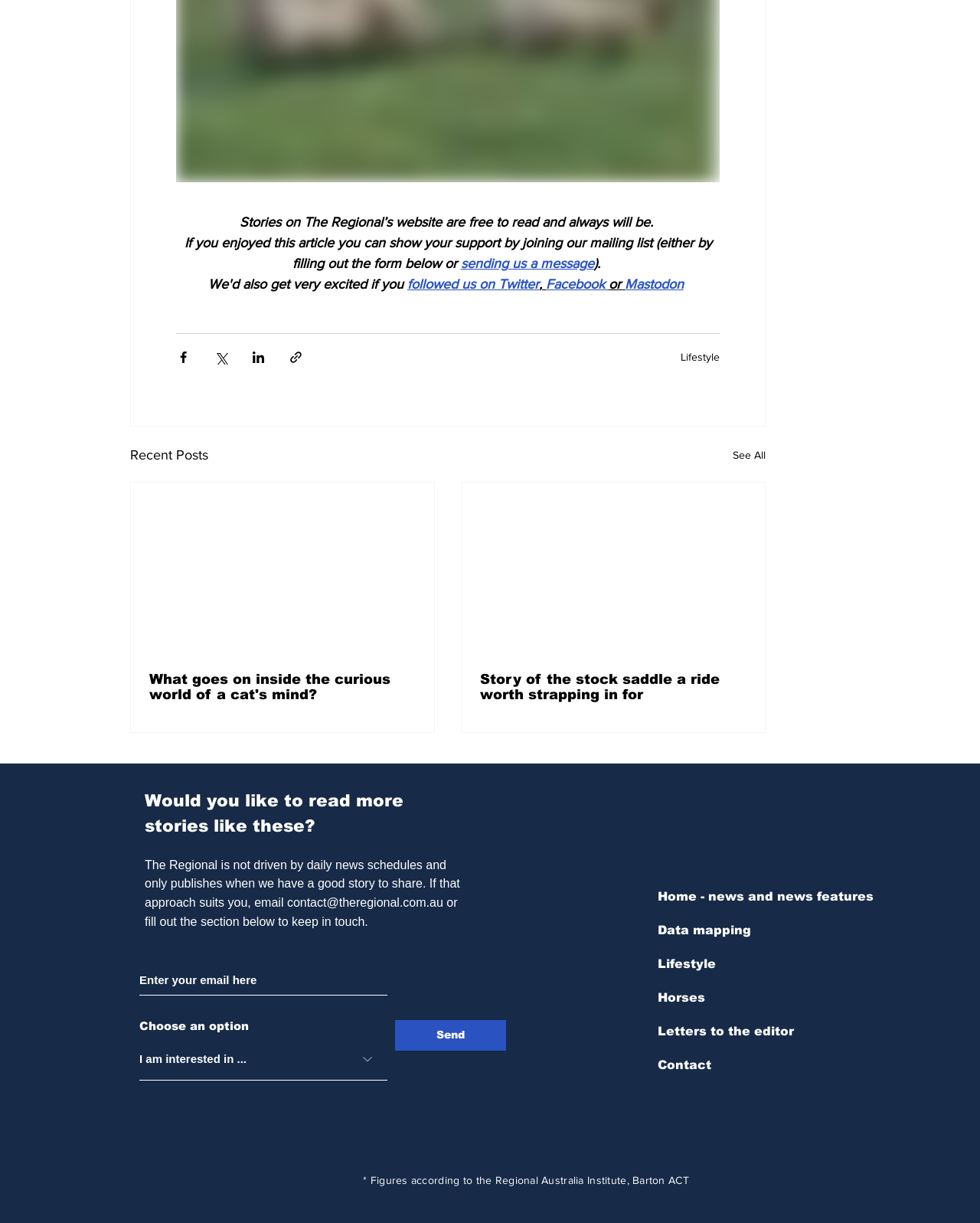Refer to the image and provide an in-depth answer to the question:
What type of content is published on this website?

The website publishes stories and news features, as indicated by the text 'Stories on The Regional’s website are free to read and always will be.' and the presence of article links on the webpage.